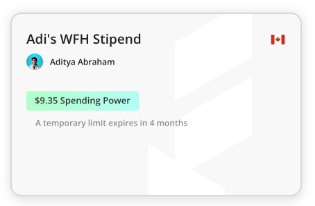Provide a thorough and detailed caption for the image.

The image displays a digital card representing "Adi's WFH Stipend." At the top, the card prominently features the title, indicating it is associated with work-from-home stipends. Below the title, the name "Aditya Abraham" is displayed, suggesting the cardholder's identity. The spending power is highlighted in a bright turquoise box, showing an amount of **$9.35**, indicating the funds available for use. Accompanying this, there is a note stating that this is a **temporary limit** that will expire in four months, providing important context about the duration of the stipend. A small Canadian flag in the top right corner signifies that this card is relevant within a Canadian context. Overall, the design of the card is modern and user-friendly, aimed at effectively conveying essential information regarding the stipend.